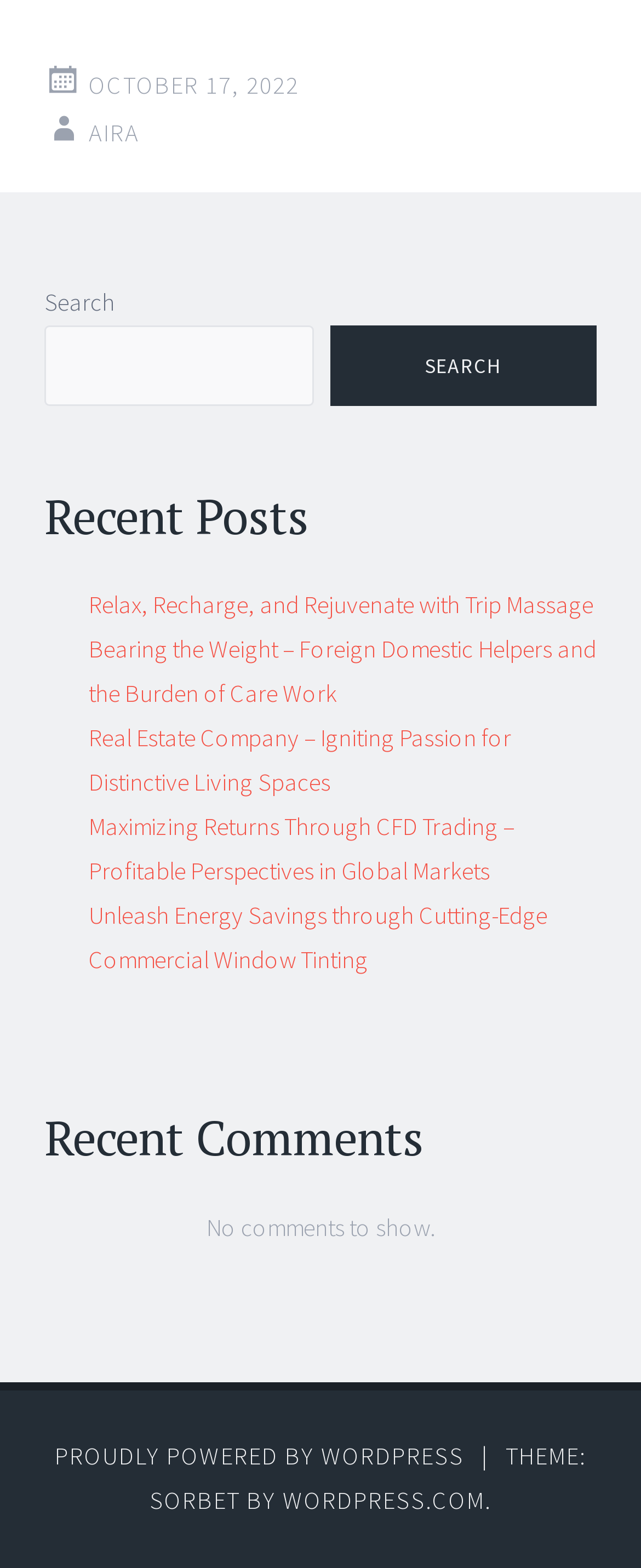Using the element description: "parent_node: SEARCH name="s"", determine the bounding box coordinates for the specified UI element. The coordinates should be four float numbers between 0 and 1, [left, top, right, bottom].

[0.069, 0.208, 0.489, 0.259]